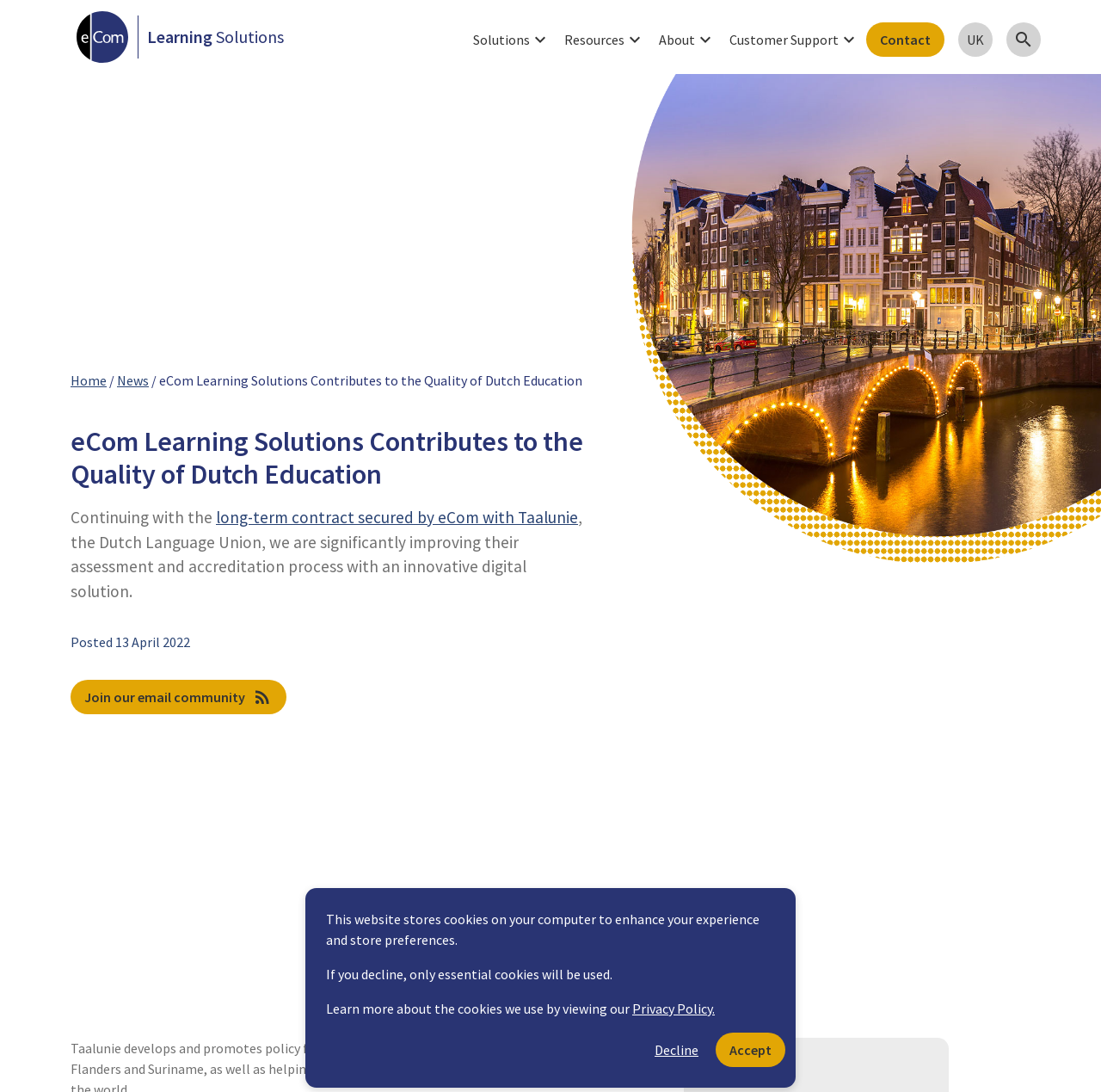Locate the bounding box coordinates of the clickable element to fulfill the following instruction: "Read news". Provide the coordinates as four float numbers between 0 and 1 in the format [left, top, right, bottom].

[0.106, 0.34, 0.135, 0.356]